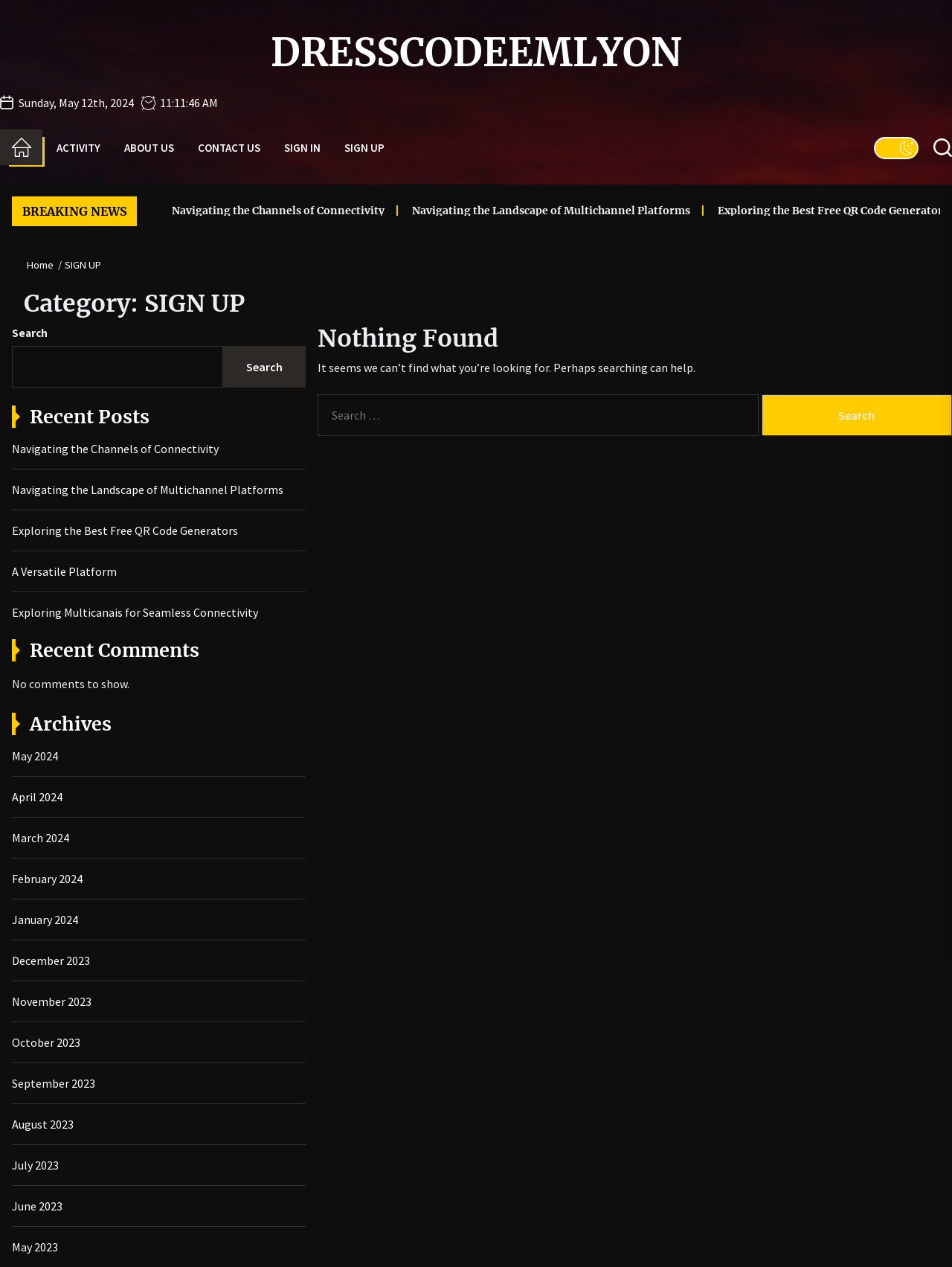Show me the bounding box coordinates of the clickable region to achieve the task as per the instruction: "Read the 'Navigating the Channels of Connectivity' article".

[0.122, 0.161, 0.345, 0.172]